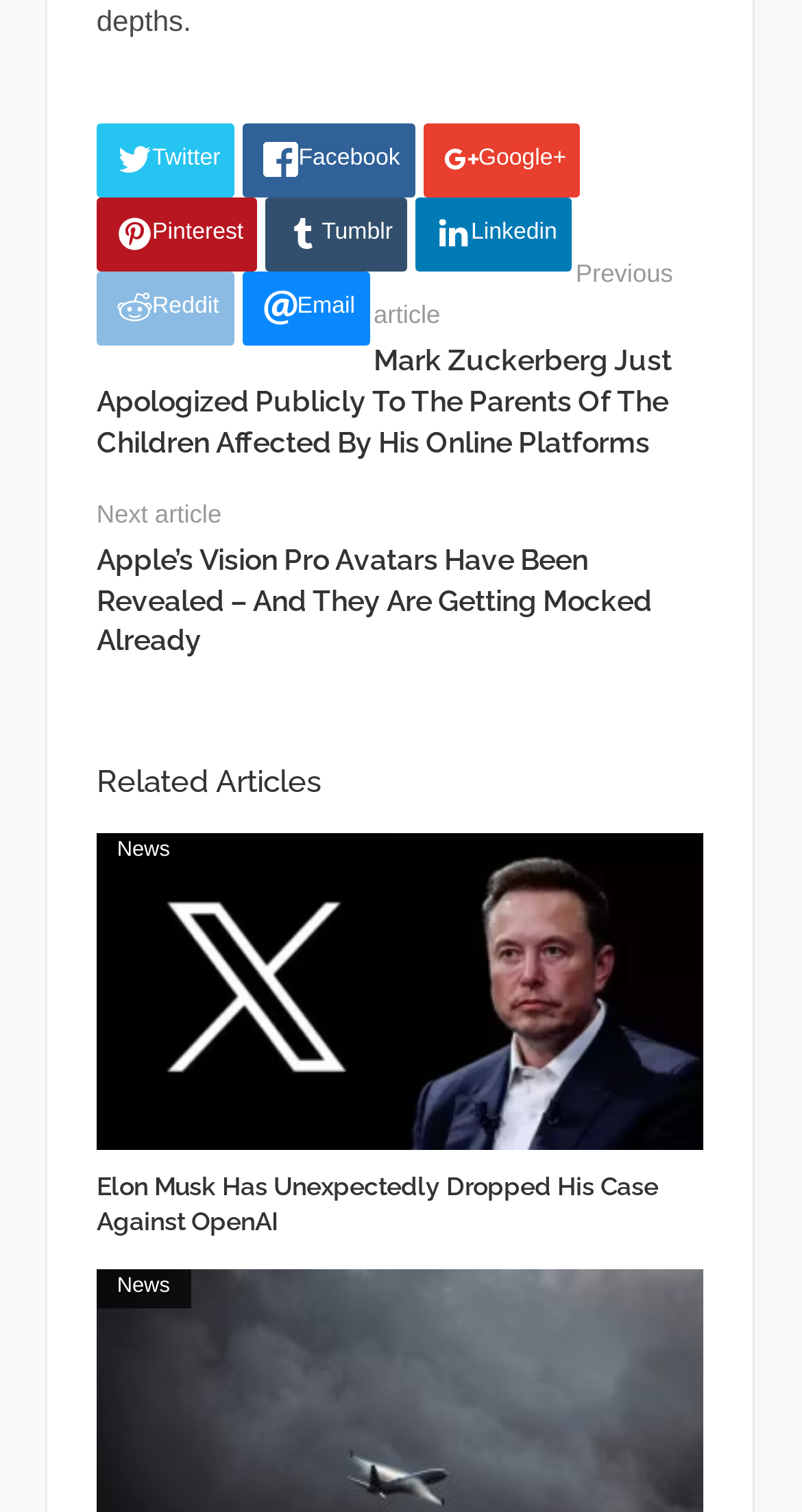Highlight the bounding box coordinates of the element that should be clicked to carry out the following instruction: "Share on Twitter". The coordinates must be given as four float numbers ranging from 0 to 1, i.e., [left, top, right, bottom].

[0.121, 0.082, 0.293, 0.131]